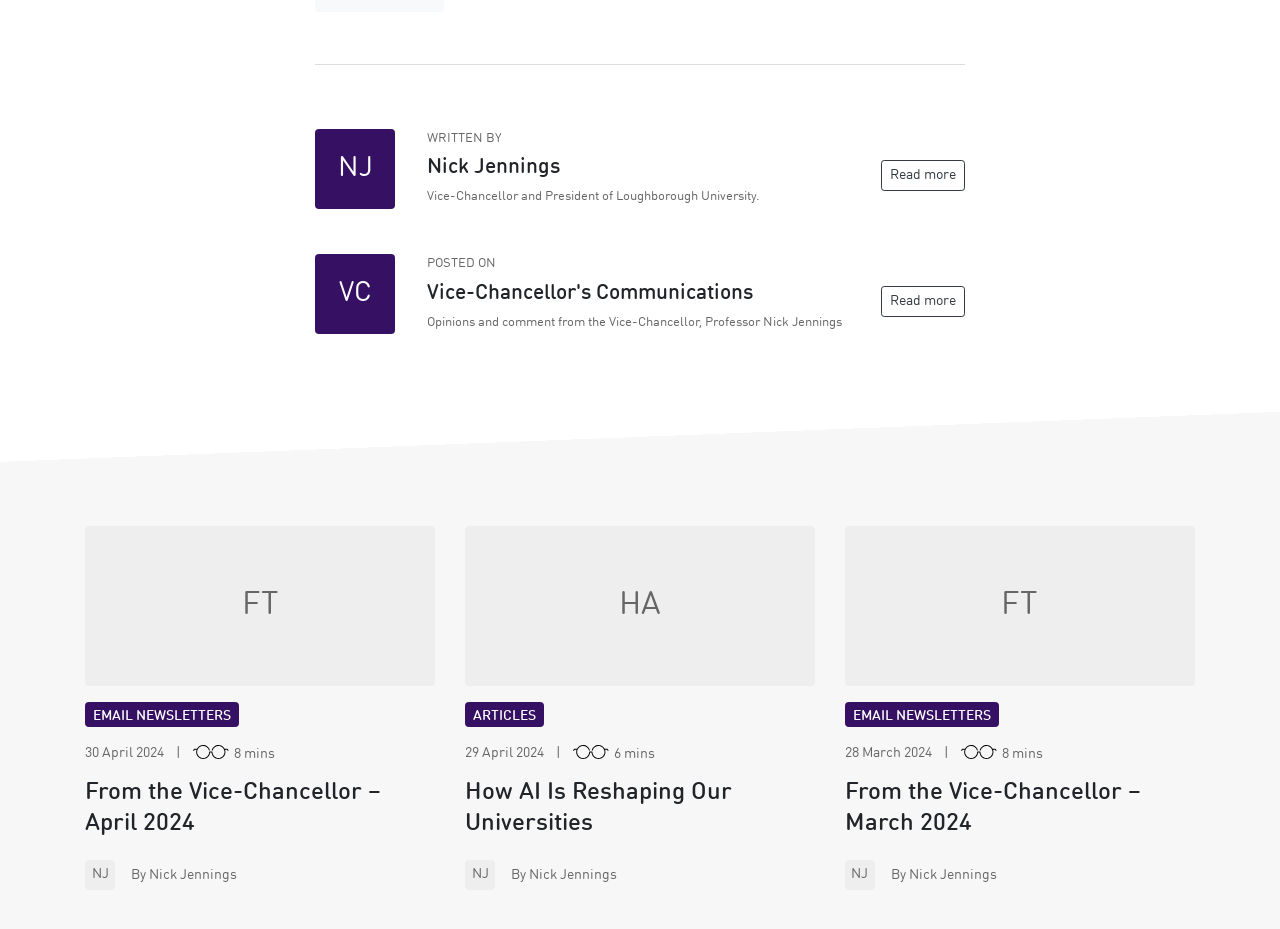Respond with a single word or phrase to the following question: What is the title of the second article?

How AI Is Reshaping Our Universities